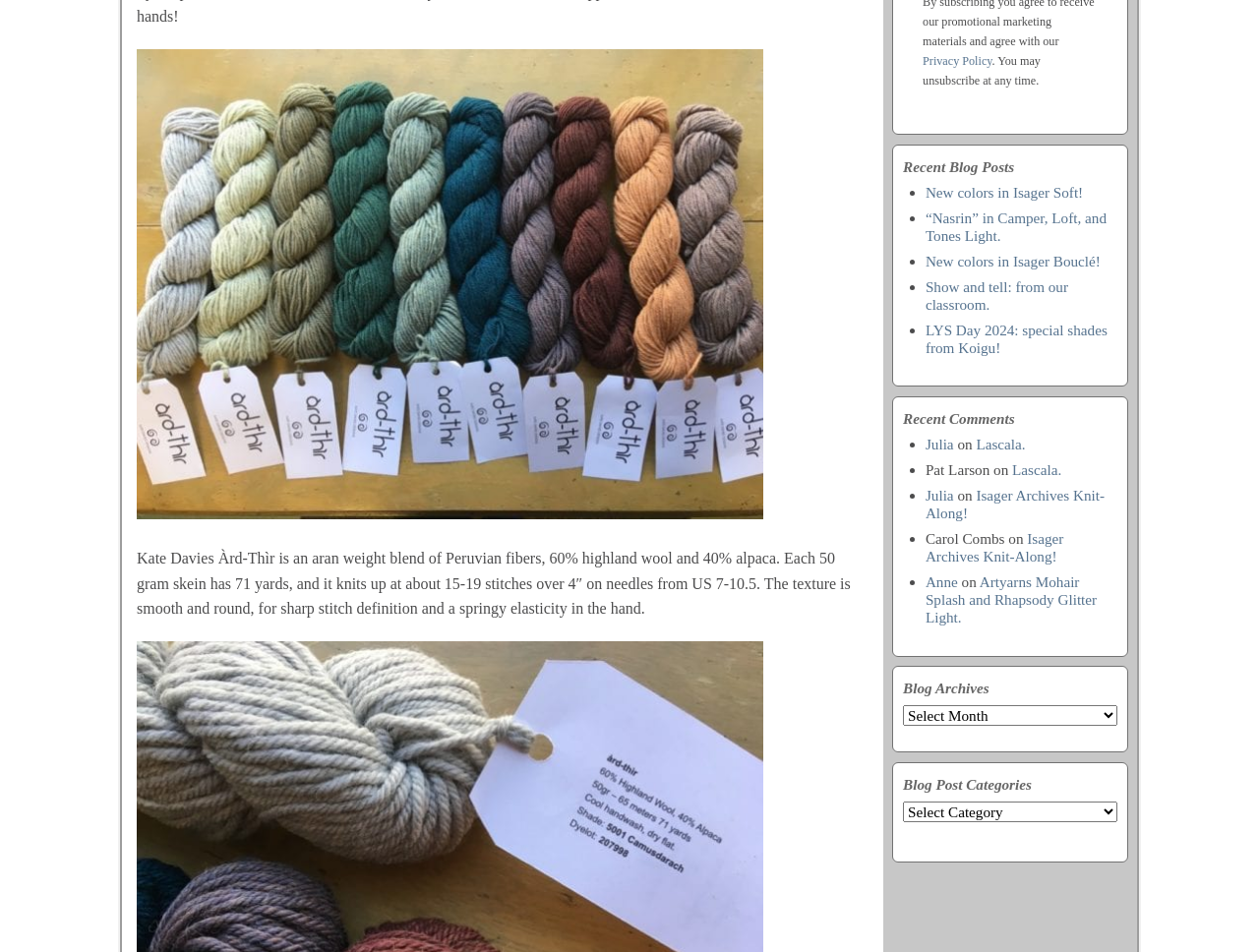Identify the coordinates of the bounding box for the element that must be clicked to accomplish the instruction: "Read recent comment from Julia".

[0.735, 0.458, 0.757, 0.475]